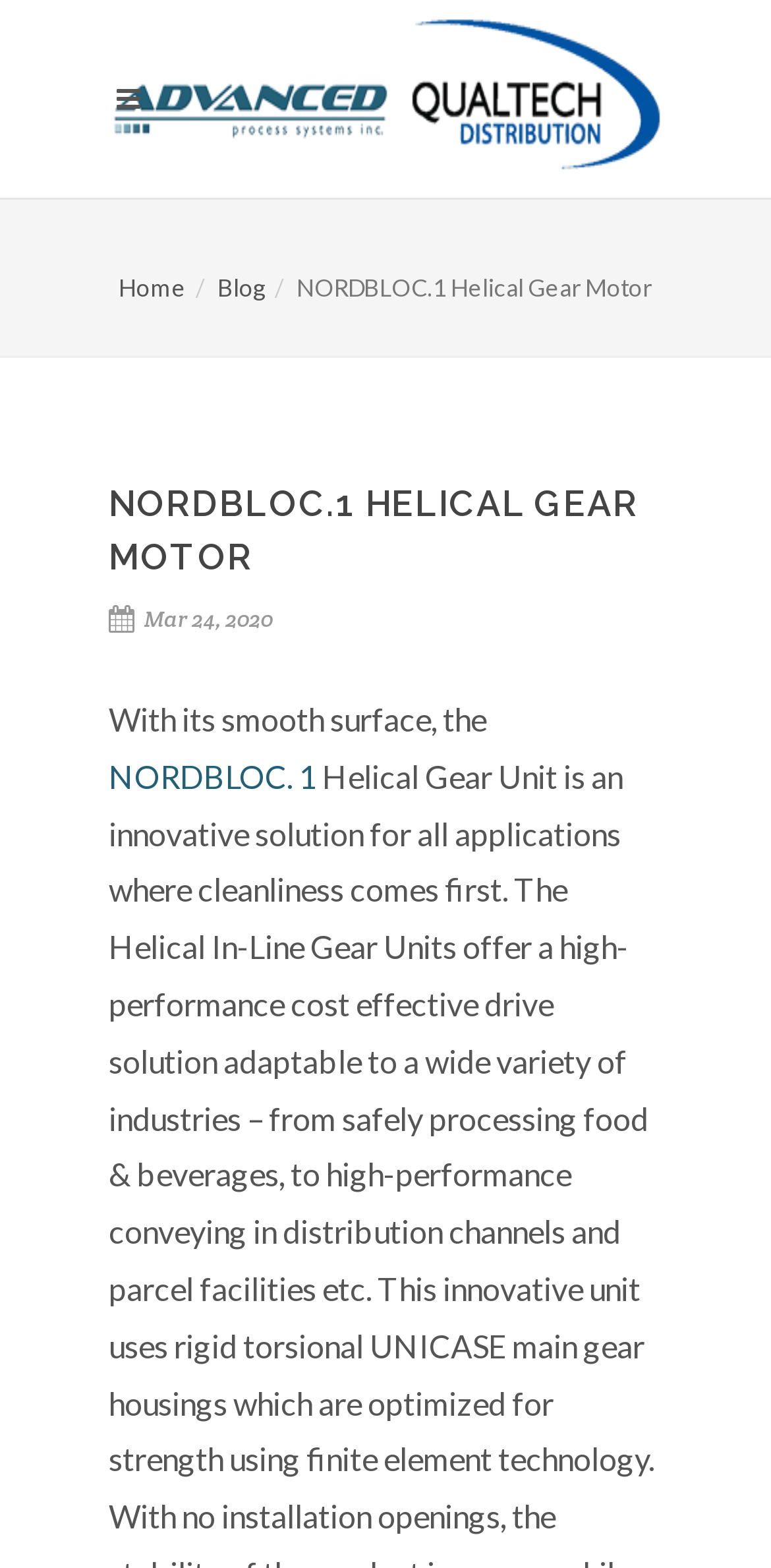Look at the image and answer the question in detail:
What is the type of processing systems mentioned on the webpage?

I found the answer by looking at the link element with the bounding box coordinates [0.141, 0.0, 0.859, 0.126] which contains the text 'Advanced Pro - Food & Beverage Processing Systems'.